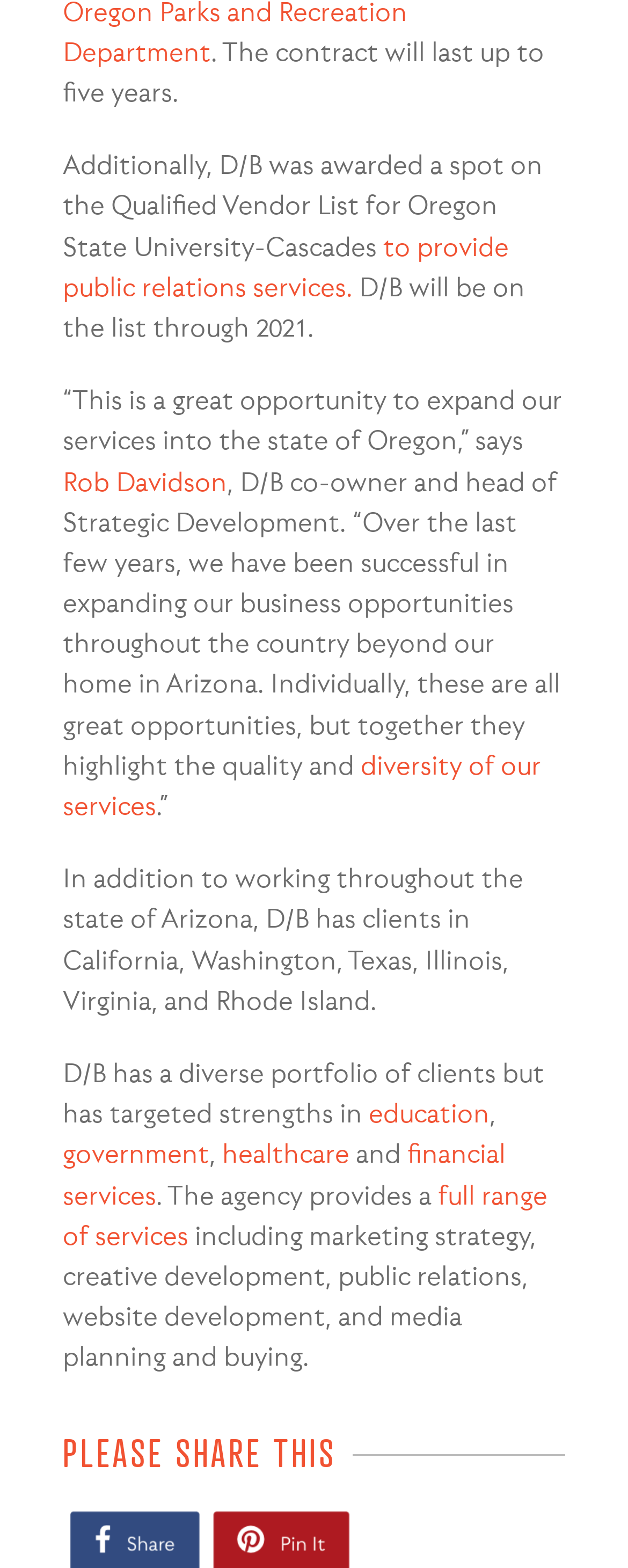Can you give a comprehensive explanation to the question given the content of the image?
What services does D/B provide?

The answer can be found in the paragraph that lists the services provided by D/B, which include marketing strategy, creative development, public relations, website development, and media planning and buying.